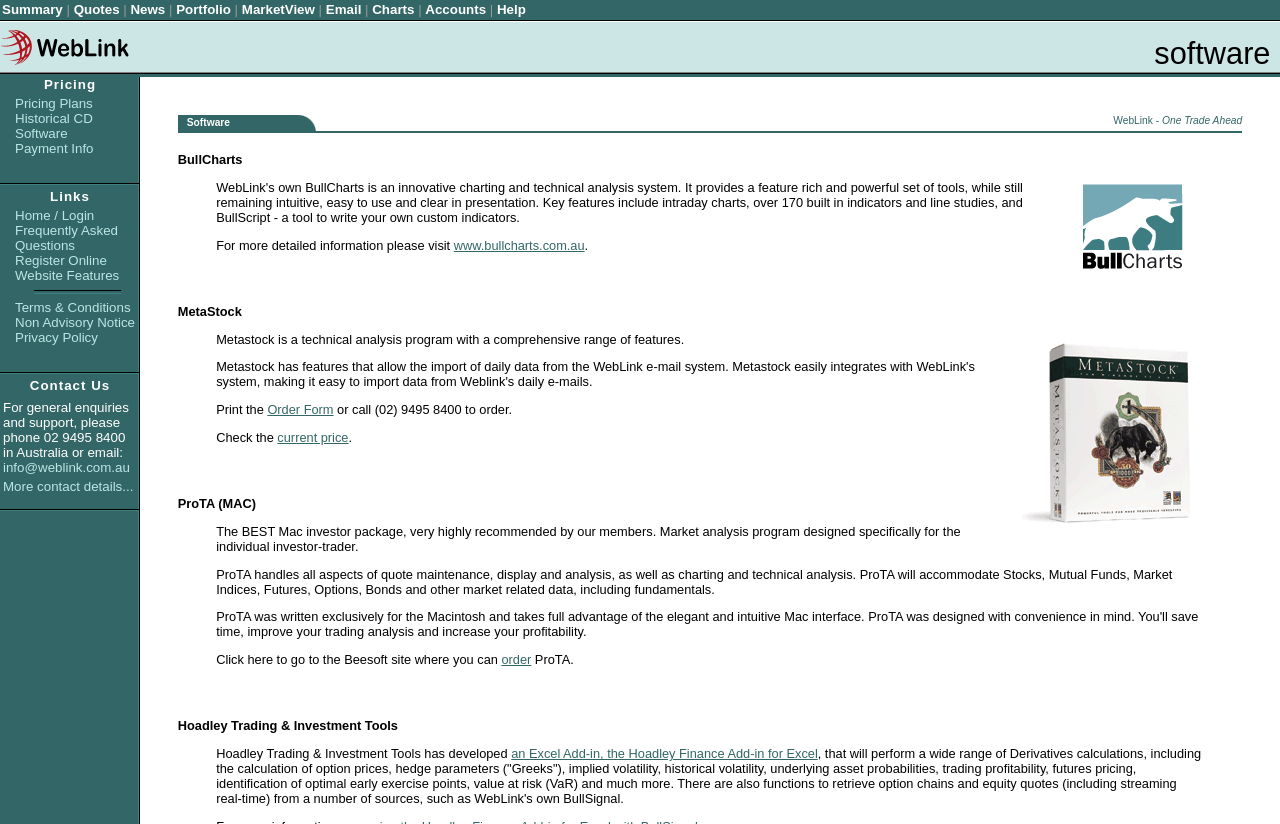What is the purpose of the WebLink software?
Offer a detailed and exhaustive answer to the question.

Based on the webpage's meta description and the content of the webpage, I inferred that the WebLink software is designed to provide ASX quotes and news to its users. This is evident from the various links and sections on the webpage that relate to stock market data and analysis.